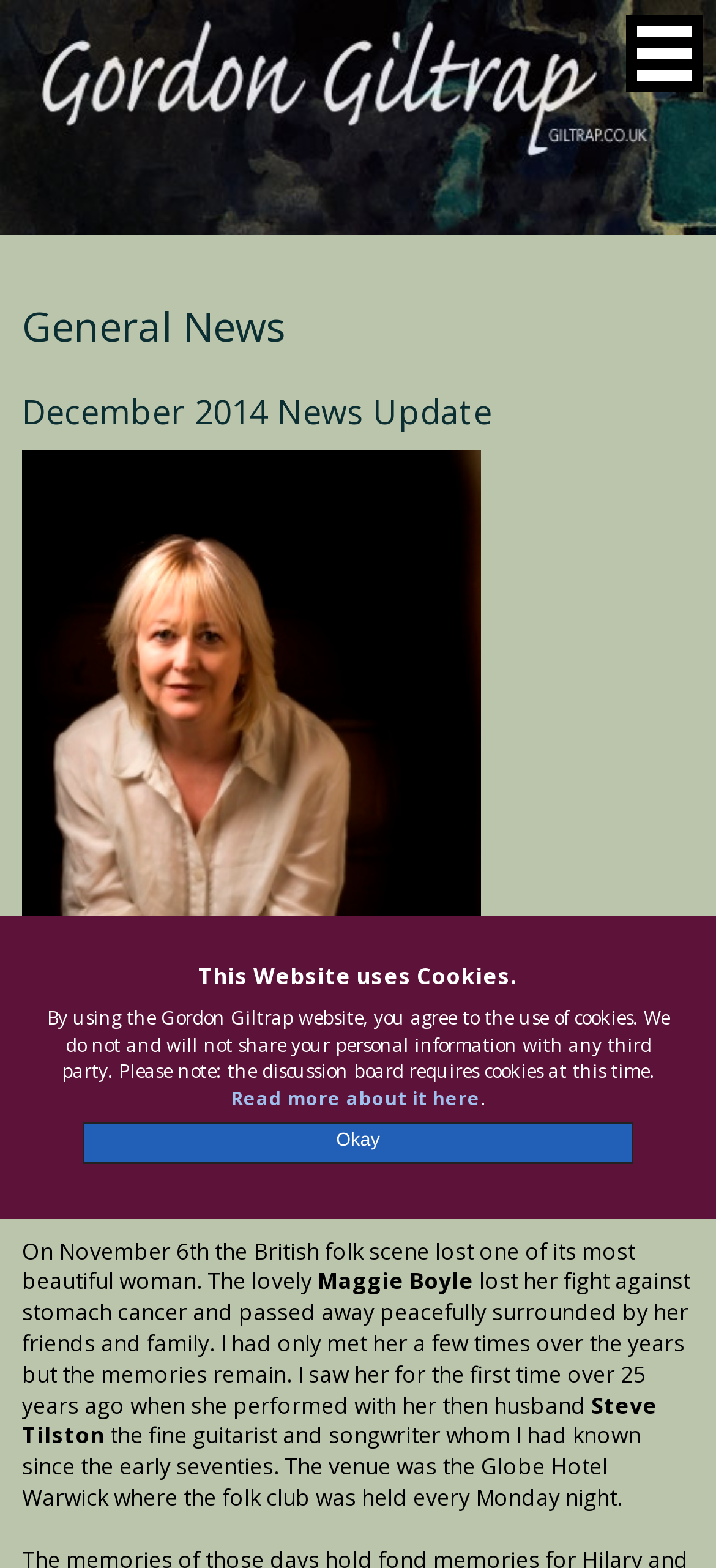Who passed away on November 6th?
Provide an in-depth answer to the question, covering all aspects.

Based on the text 'Maggie Boyle RIP On November 6th the British folk scene lost one of its most beautiful woman.', it is clear that Maggie Boyle passed away on November 6th.